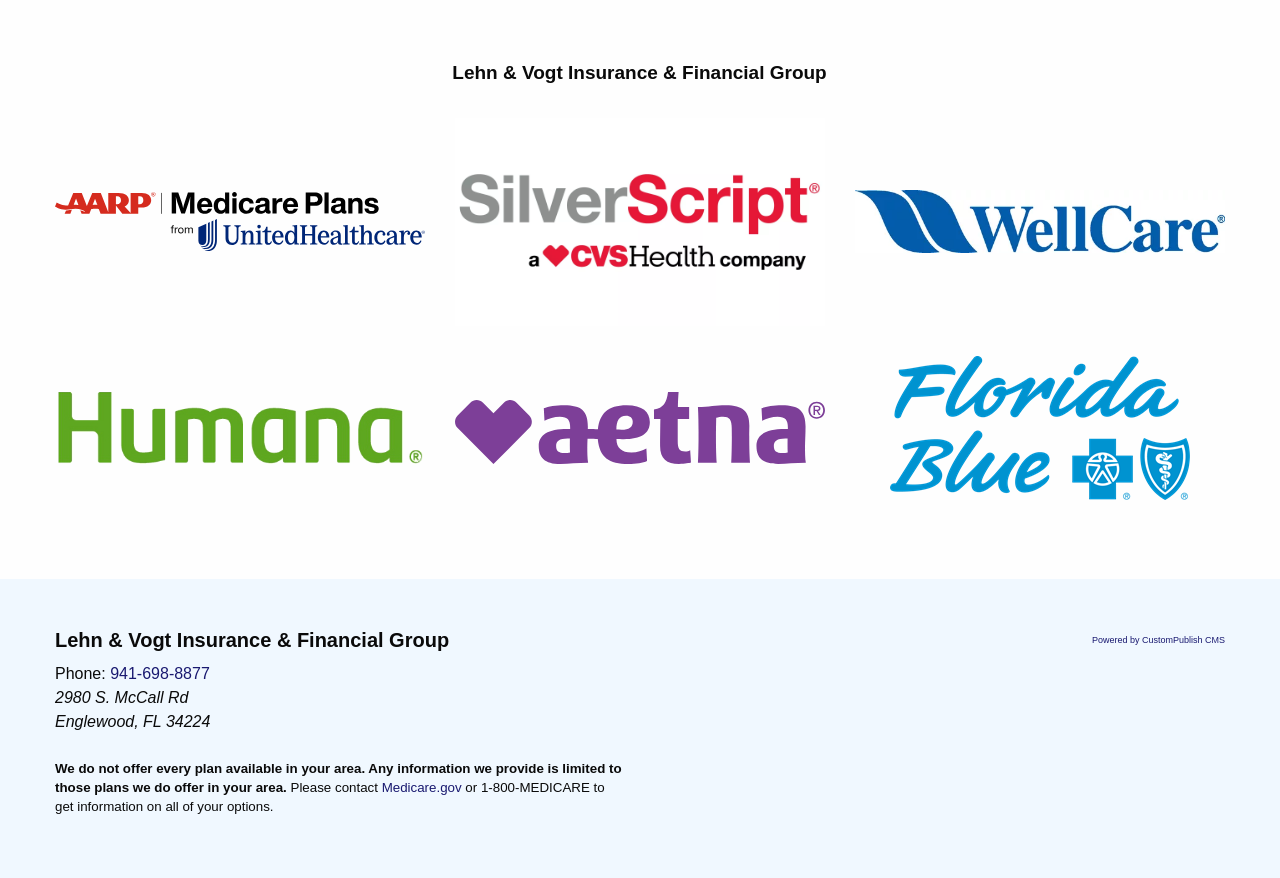Given the element description 941-698-8877, predict the bounding box coordinates for the UI element in the webpage screenshot. The format should be (top-left x, top-left y, bottom-right x, bottom-right y), and the values should be between 0 and 1.

[0.086, 0.757, 0.164, 0.777]